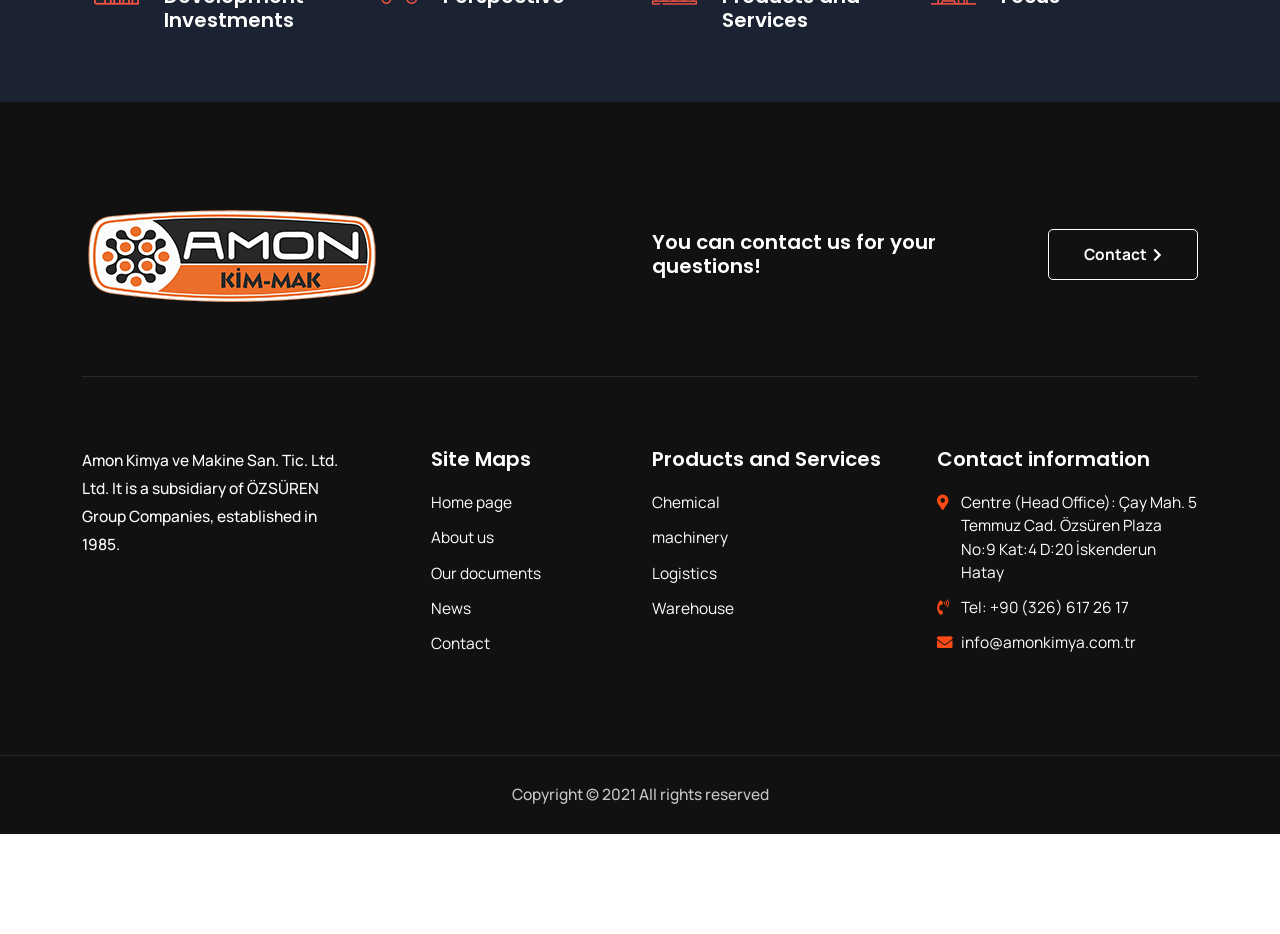Pinpoint the bounding box coordinates of the element you need to click to execute the following instruction: "Click the Amon Kimya Logo". The bounding box should be represented by four float numbers between 0 and 1, in the format [left, top, right, bottom].

[0.064, 0.216, 0.298, 0.328]